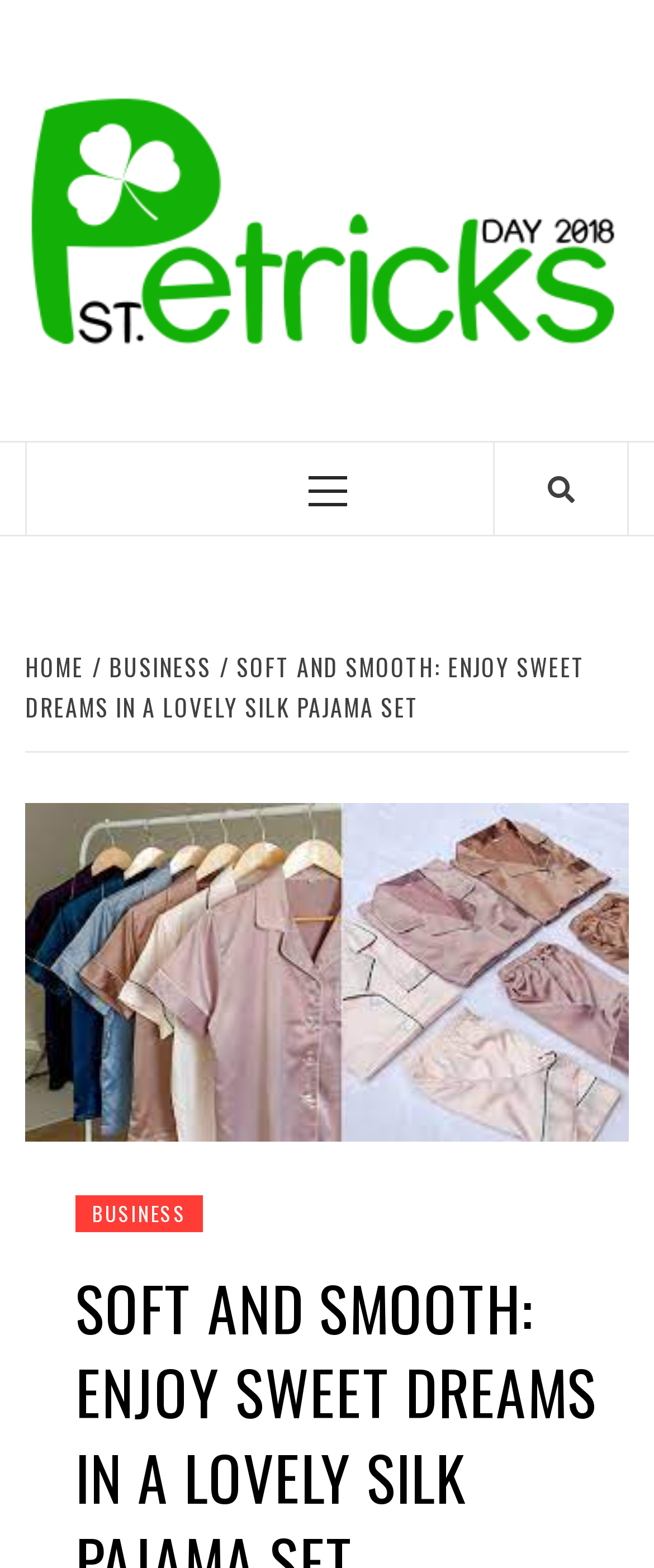Determine the heading of the webpage and extract its text content.

SOFT AND SMOOTH: ENJOY SWEET DREAMS IN A LOVELY SILK PAJAMA SET